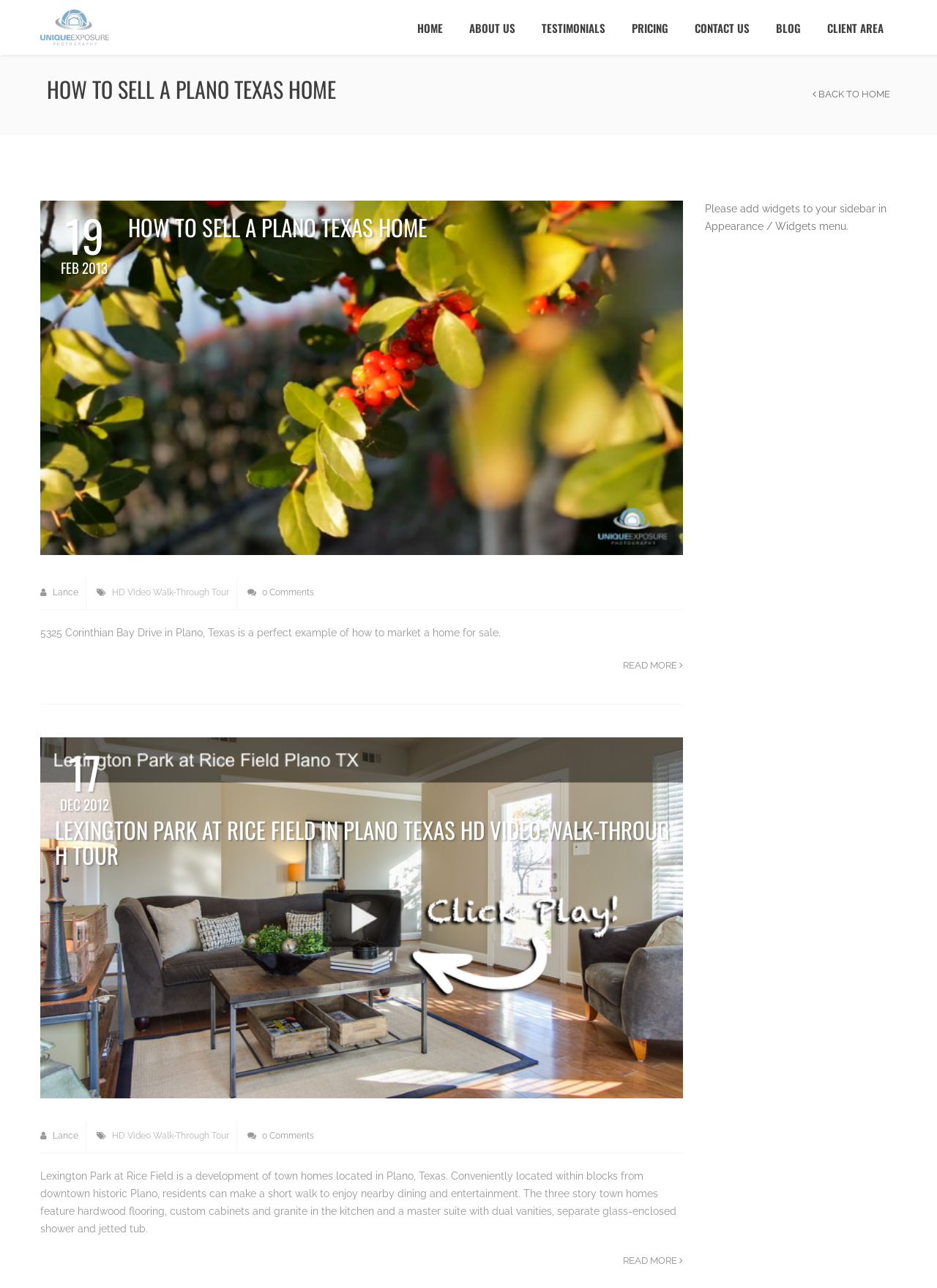What is the name of the development featured in the second blog post?
We need a detailed and meticulous answer to the question.

The name of the development is obtained from the link 'LEXINGTON PARK AT RICE FIELD IN PLANO TEXAS HD VIDEO WALK-THROUGH TOUR' in the second blog post, which is the title of the blog post.